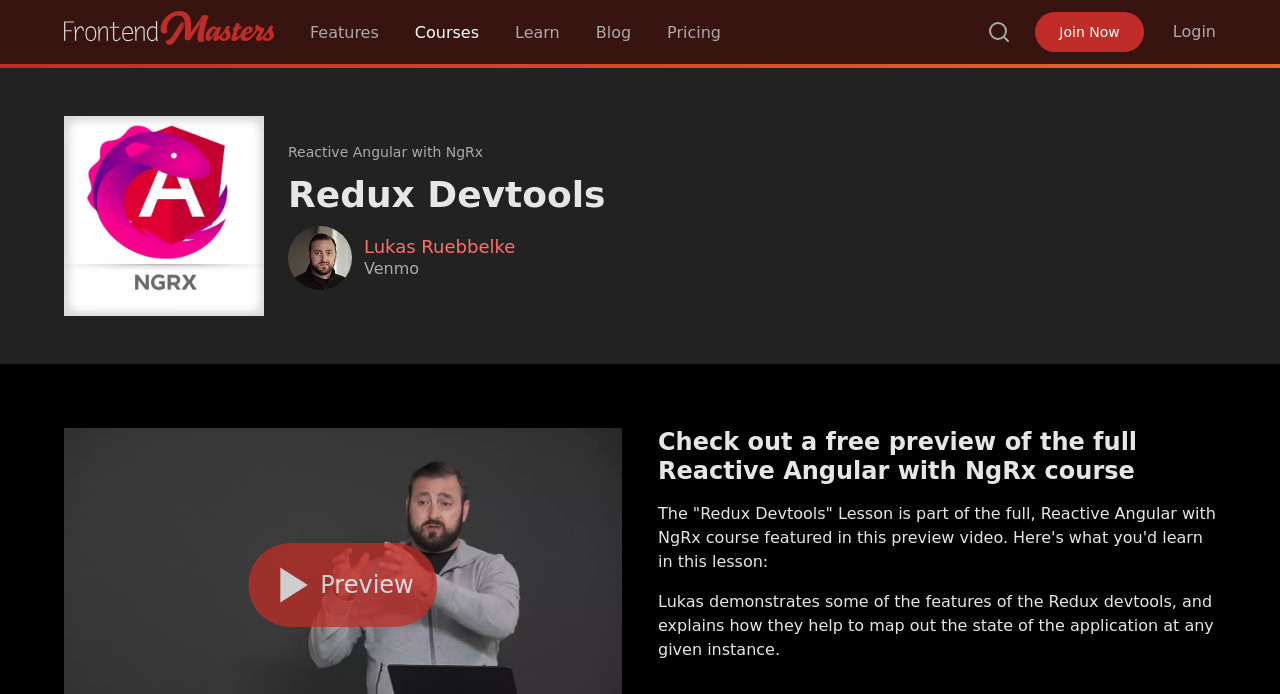Please identify the bounding box coordinates of the element on the webpage that should be clicked to follow this instruction: "Check out Lukas Ruebbelke's profile". The bounding box coordinates should be given as four float numbers between 0 and 1, formatted as [left, top, right, bottom].

[0.284, 0.34, 0.403, 0.372]